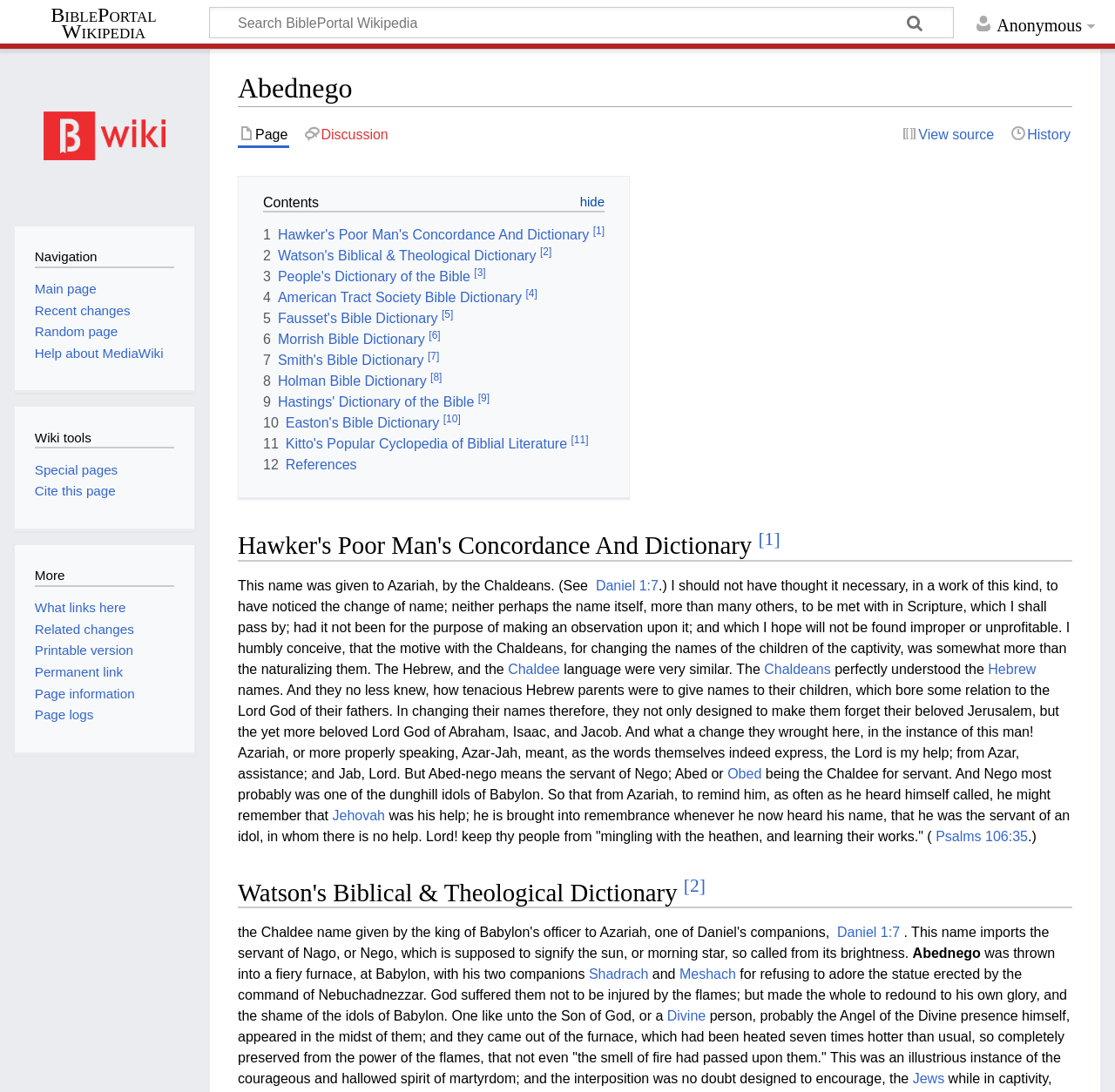Locate the coordinates of the bounding box for the clickable region that fulfills this instruction: "Check the history".

[0.906, 0.114, 0.962, 0.133]